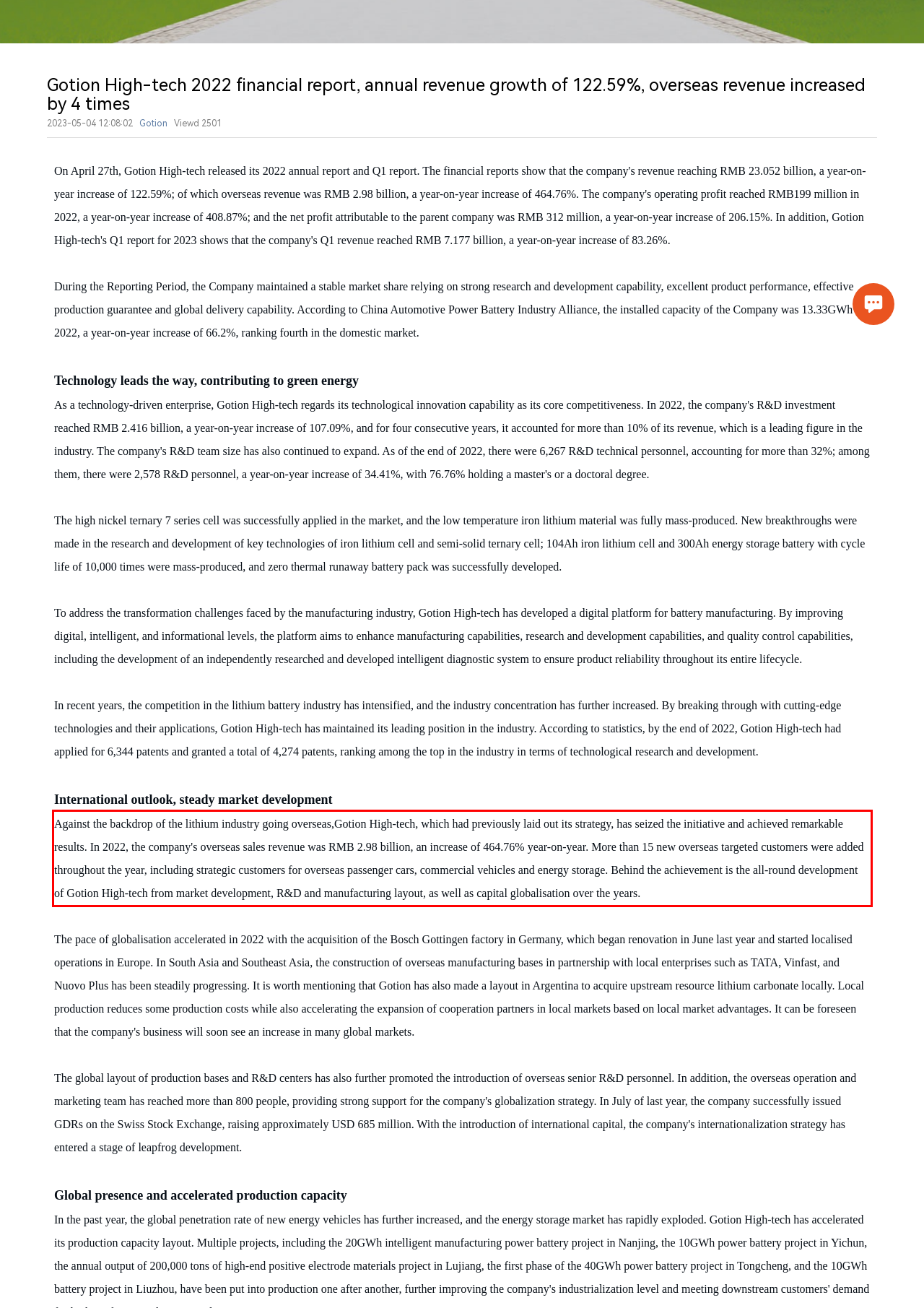Examine the webpage screenshot and use OCR to obtain the text inside the red bounding box.

Against the backdrop of the lithium industry going overseas,Gotion High-tech, which had previously laid out its strategy, has seized the initiative and achieved remarkable results. In 2022, the company's overseas sales revenue was RMB 2.98 billion, an increase of 464.76% year-on-year. More than 15 new overseas targeted customers were added throughout the year, including strategic customers for overseas passenger cars, commercial vehicles and energy storage. Behind the achievement is the all-round development of Gotion High-tech from market development, R&D and manufacturing layout, as well as capital globalisation over the years.